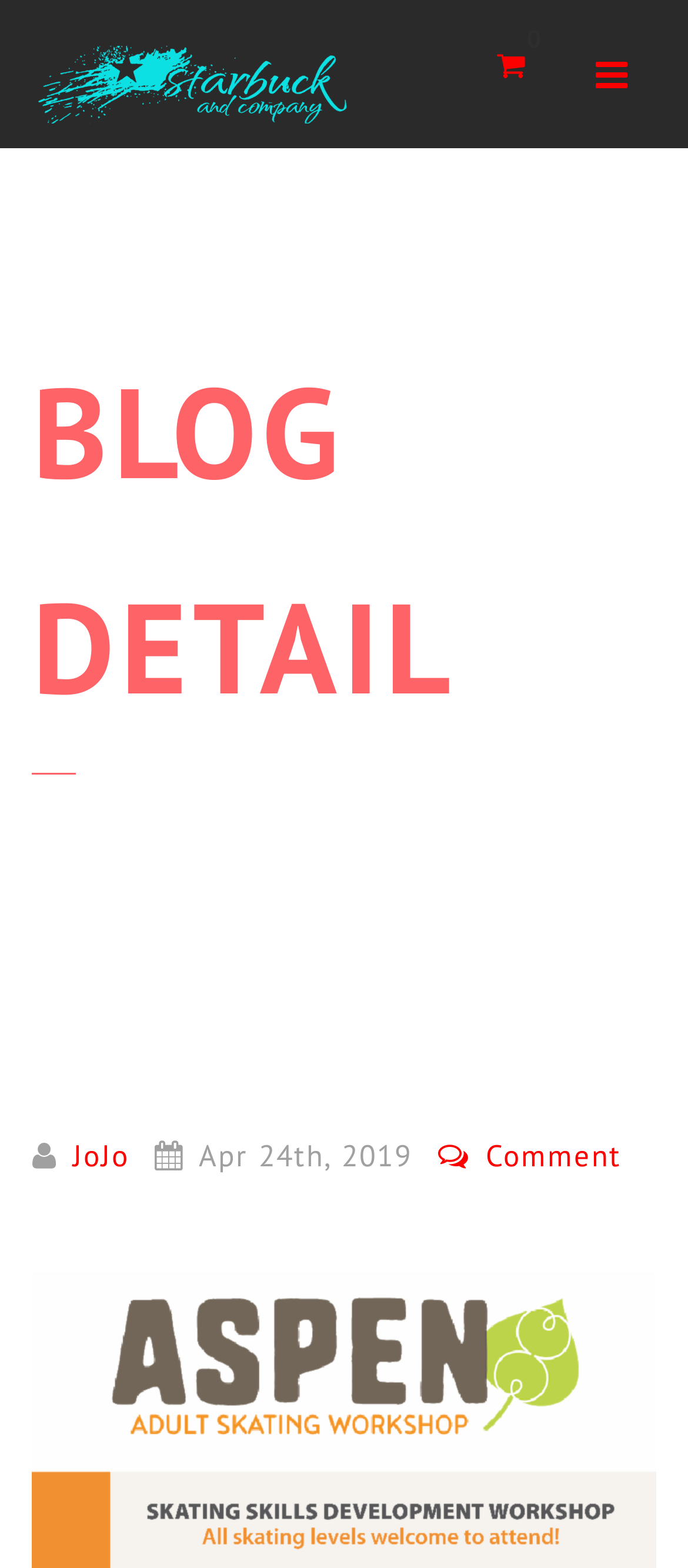What is the date of the blog post?
Please utilize the information in the image to give a detailed response to the question.

I found the date of the blog post by looking at the time element within the header section, which contains the static text 'Apr 24th, 2019'.